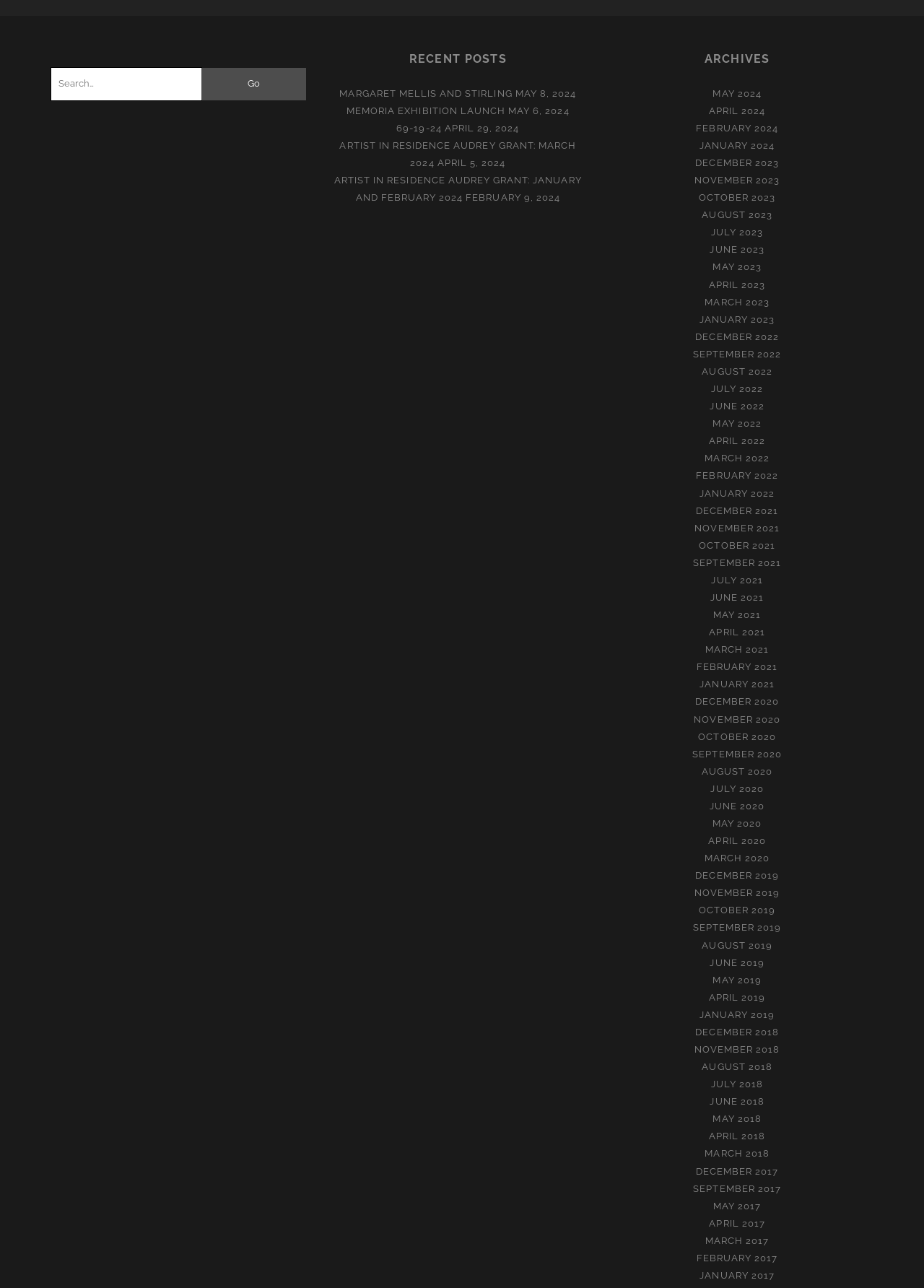Determine the bounding box of the UI element mentioned here: "parent_node: Search for: value="Go"". The coordinates must be in the format [left, top, right, bottom] with values ranging from 0 to 1.

[0.218, 0.053, 0.331, 0.078]